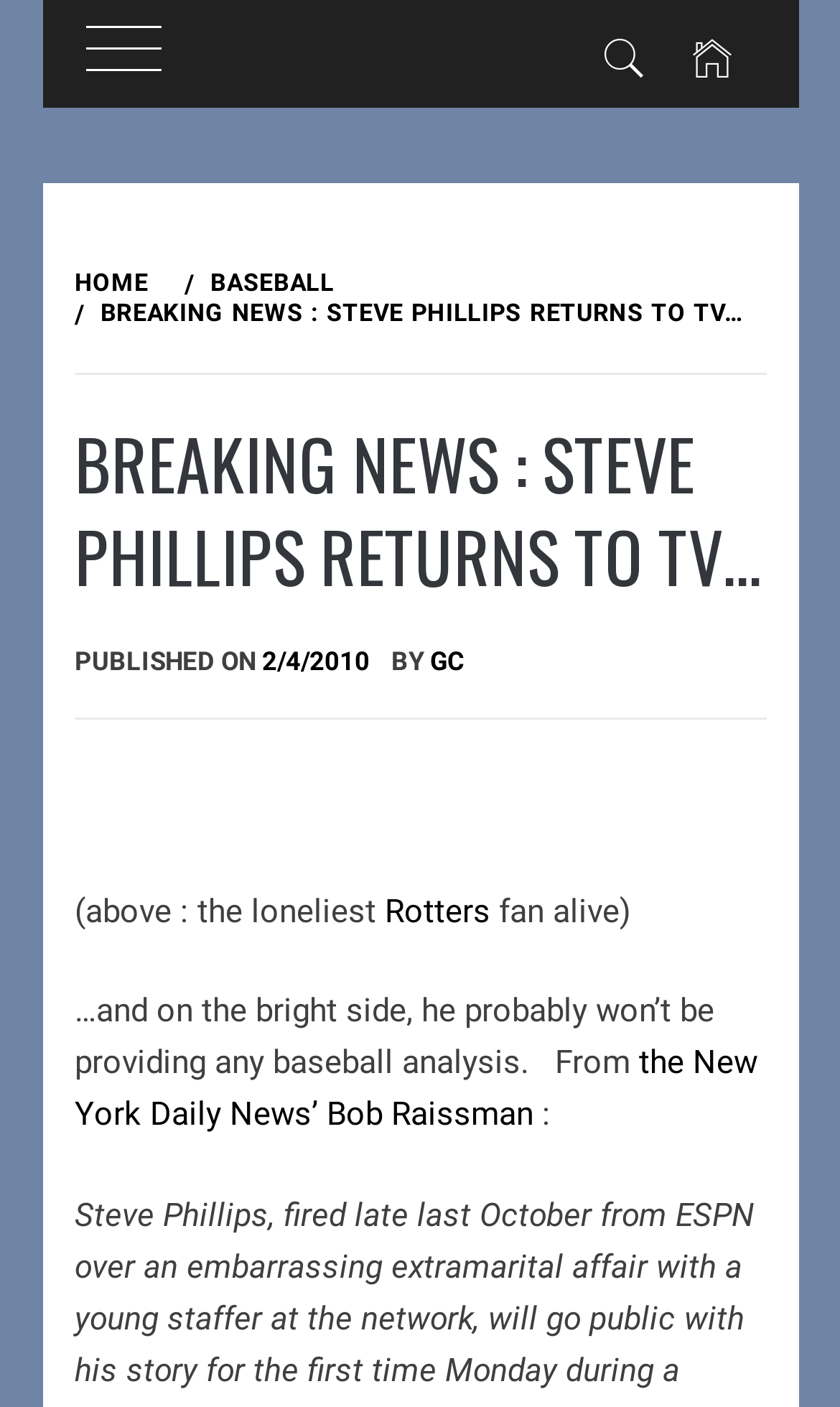What is the name of the news organization mentioned in the article?
Give a one-word or short-phrase answer derived from the screenshot.

New York Daily News